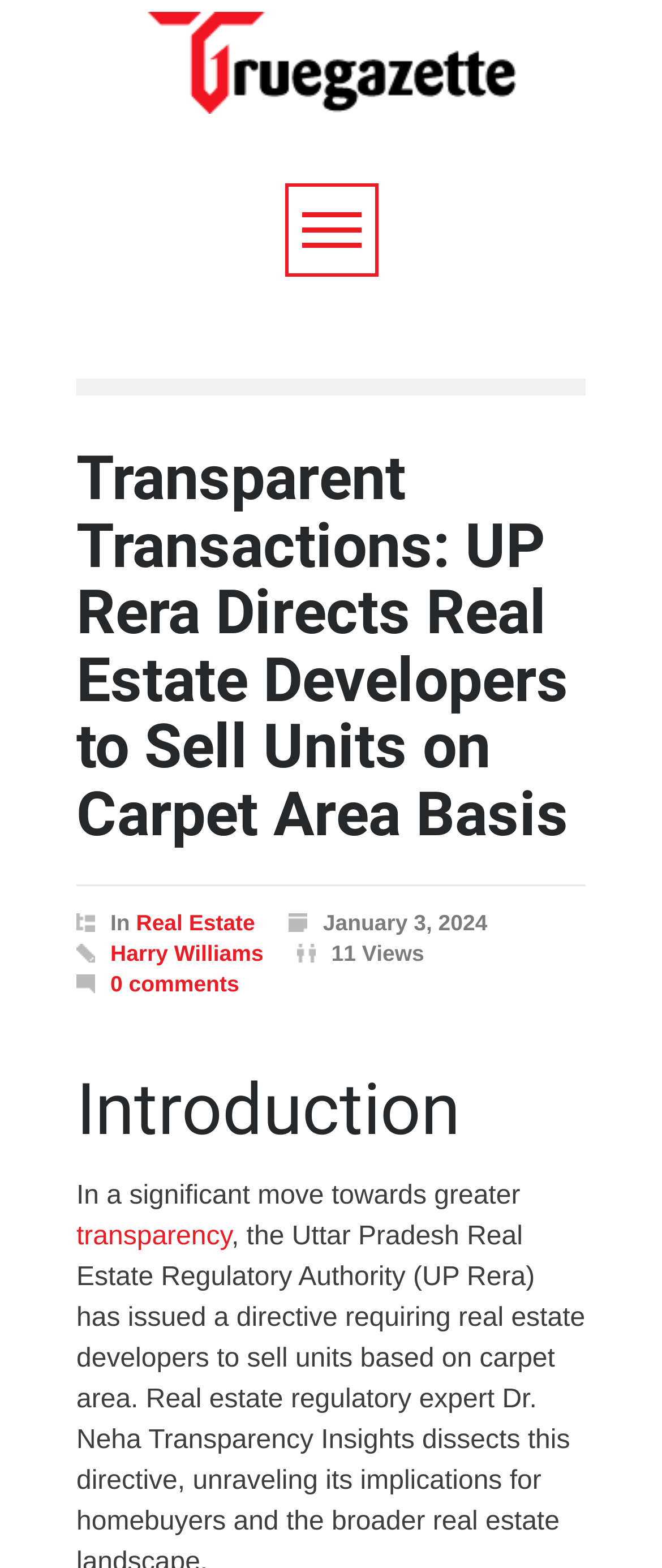Find and provide the bounding box coordinates for the UI element described here: "Real Estate". The coordinates should be given as four float numbers between 0 and 1: [left, top, right, bottom].

[0.206, 0.58, 0.385, 0.596]